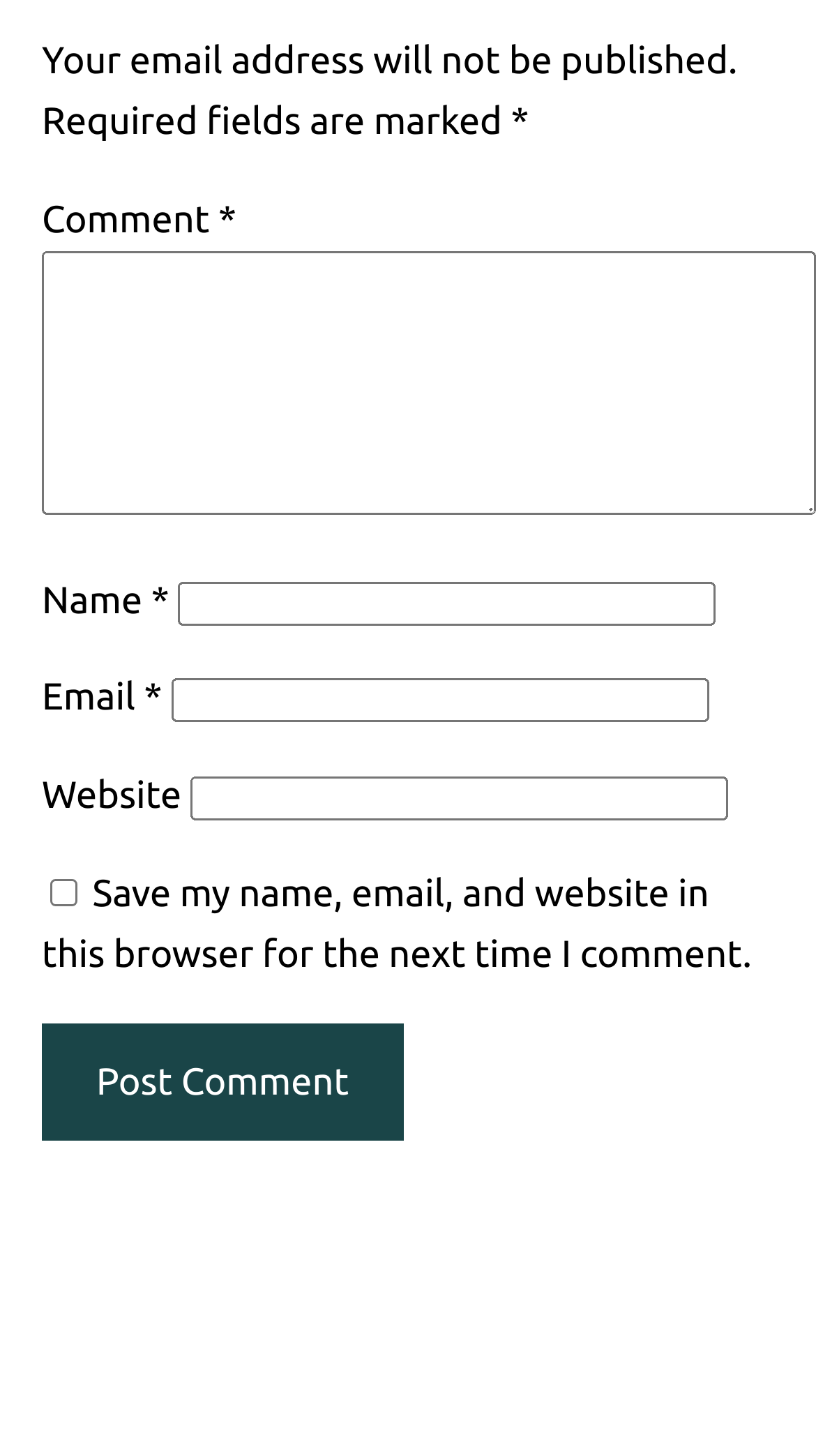What is the purpose of the checkbox?
Please provide an in-depth and detailed response to the question.

The checkbox is located below the 'Website' textbox and is labeled 'Save my name, email, and website in this browser for the next time I comment.' Its purpose is to allow users to save their comment information for future use.